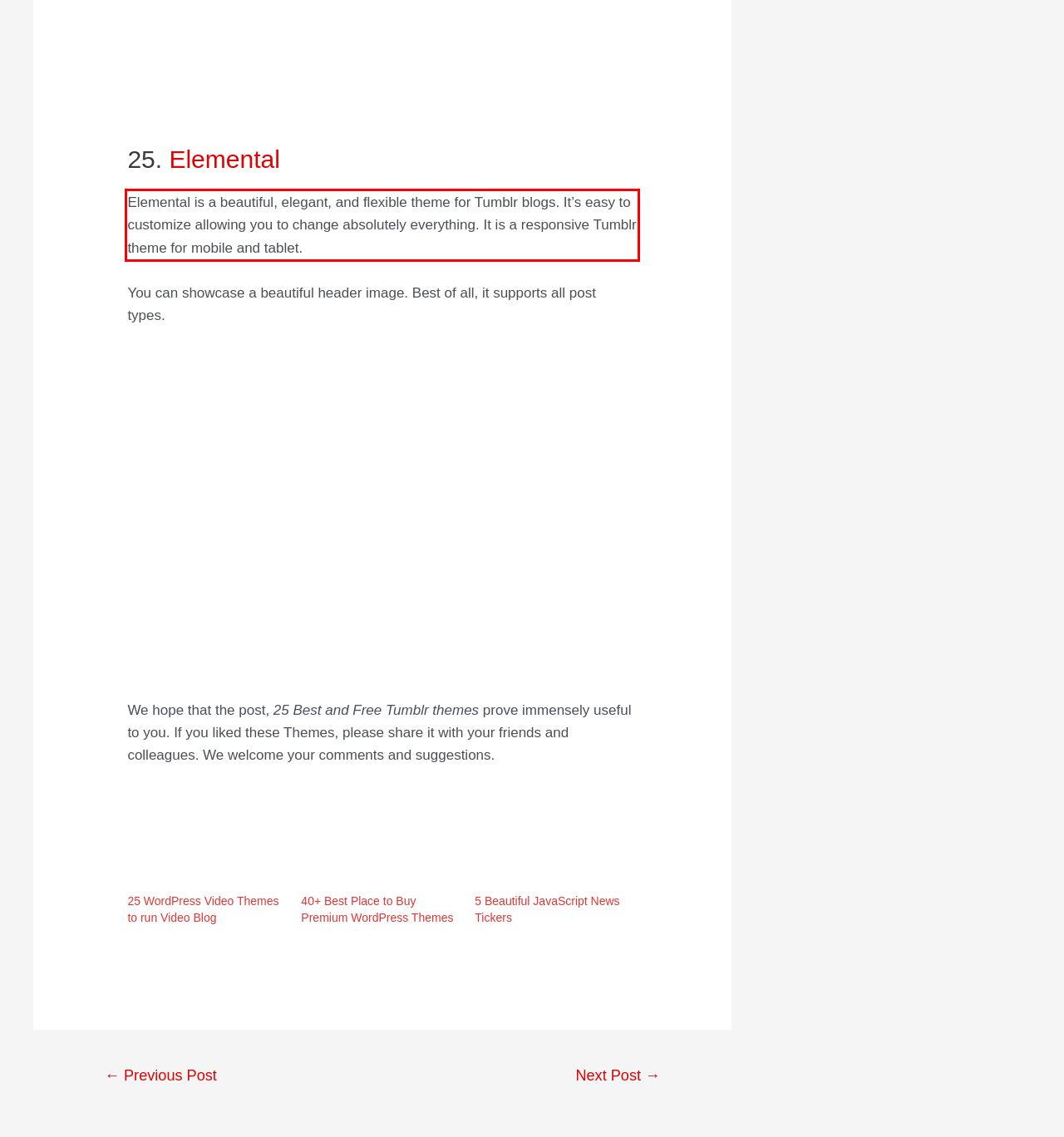Identify the text inside the red bounding box in the provided webpage screenshot and transcribe it.

Elemental is a beautiful, elegant, and flexible theme for Tumblr blogs. It’s easy to customize allowing you to change absolutely everything. It is a responsive Tumblr theme for mobile and tablet.